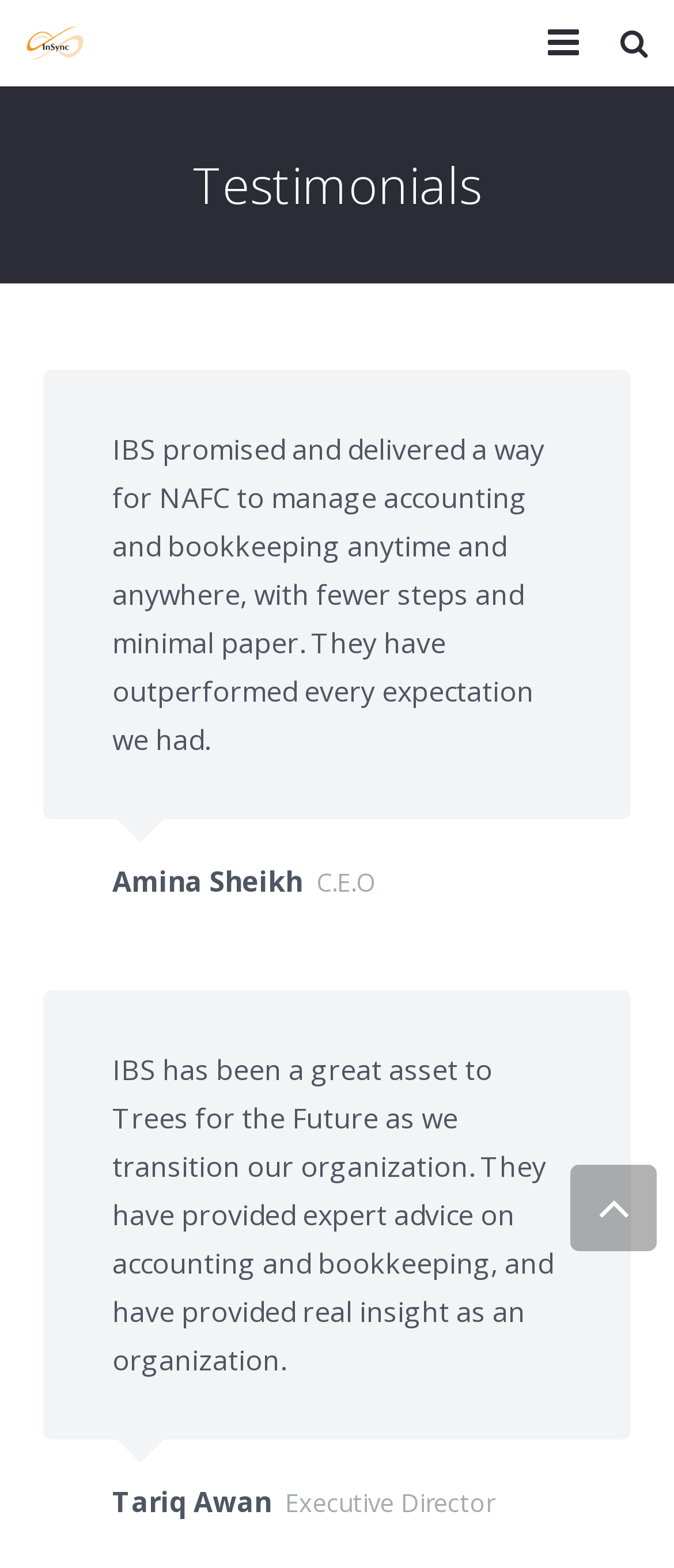Please determine the bounding box coordinates for the element that should be clicked to follow these instructions: "Go to Company page".

[0.013, 0.106, 0.987, 0.157]